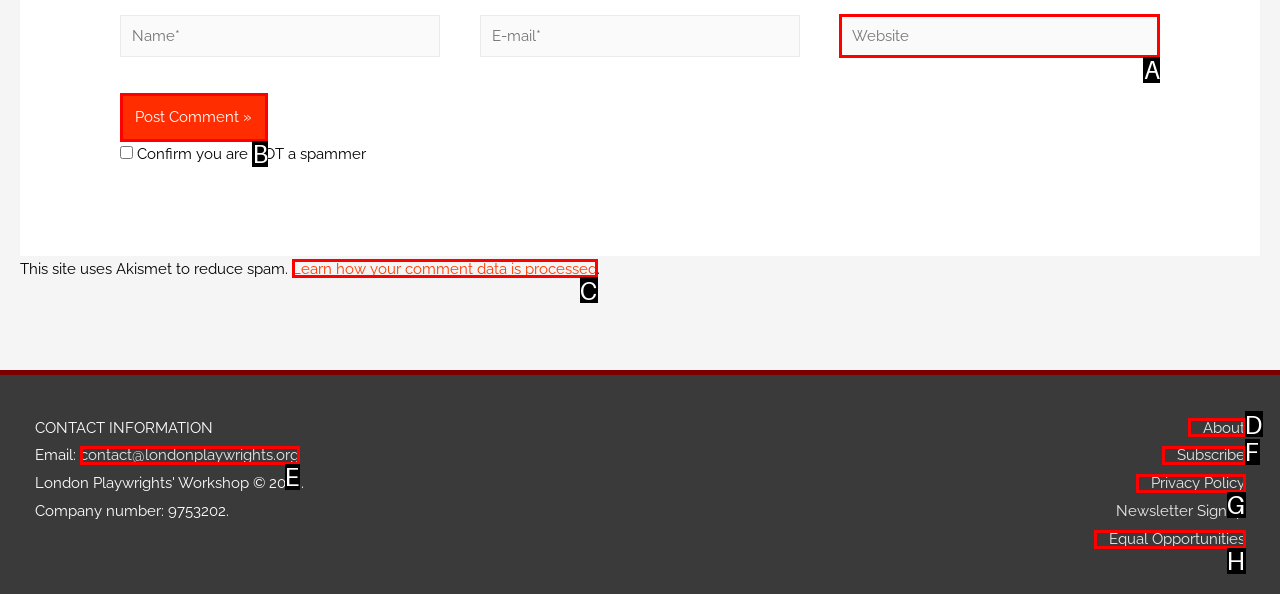What option should you select to complete this task: Send an email to hello@grcinfomanagement.com? Indicate your answer by providing the letter only.

None